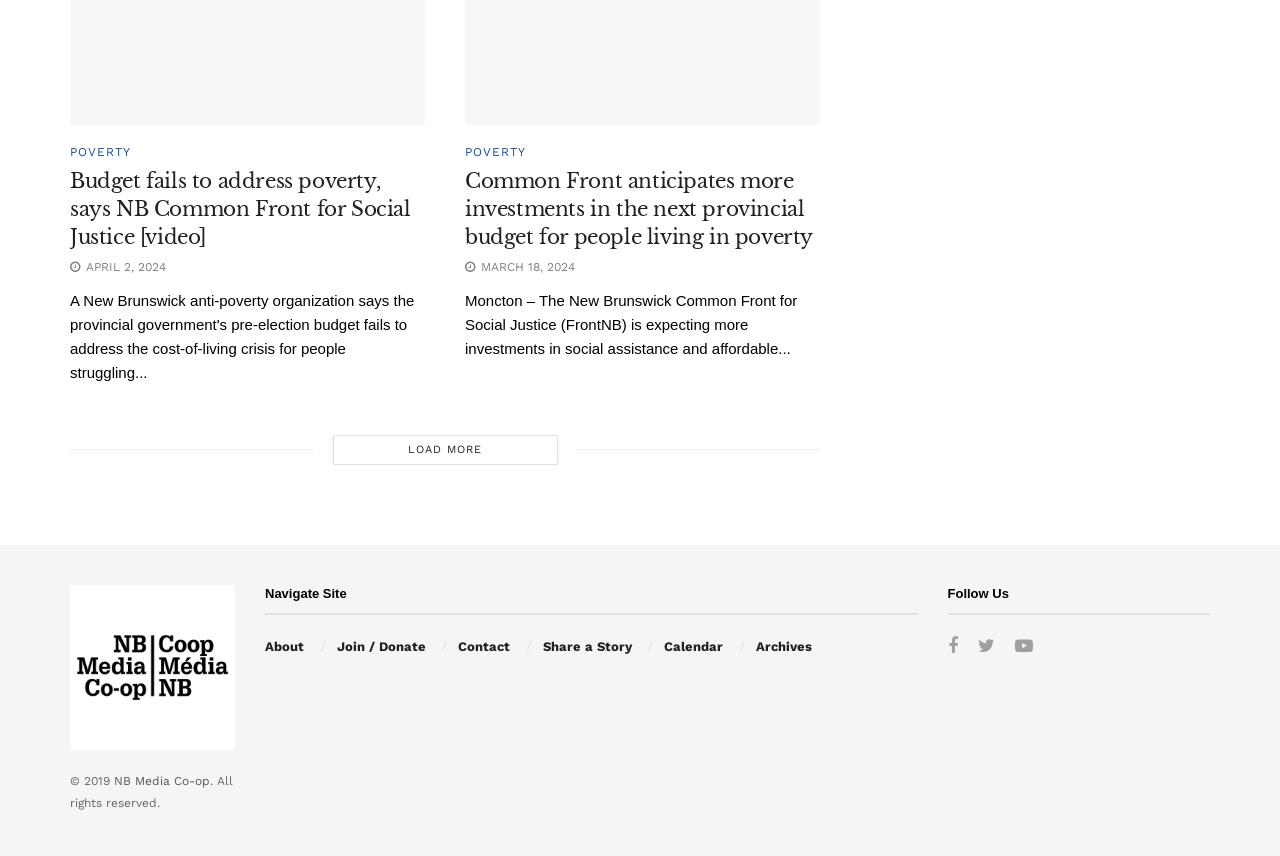Give a concise answer using only one word or phrase for this question:
What social media platforms are available for following?

Three platforms